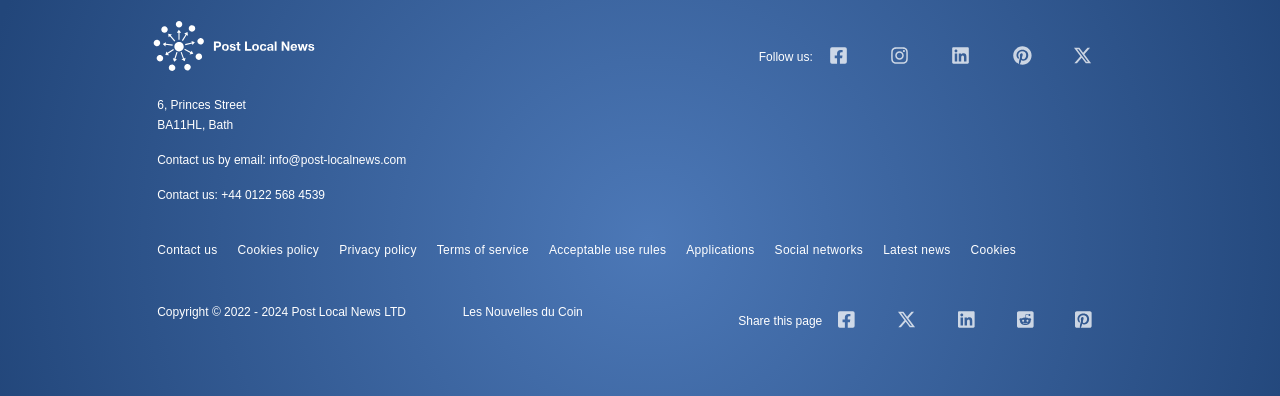What is the address of Post Local News?
Answer with a single word or phrase by referring to the visual content.

6, Princes Street, BA11HL, Bath